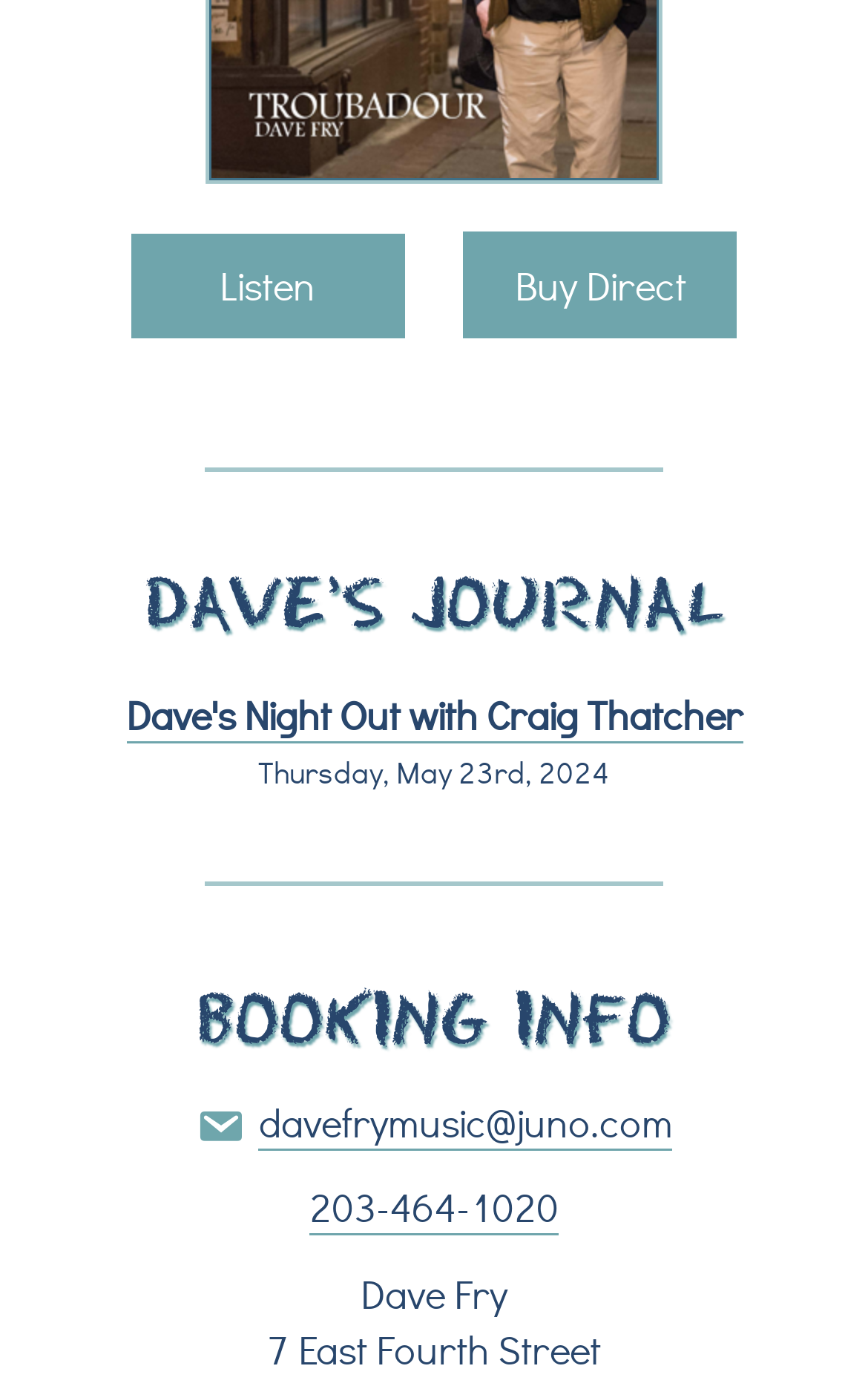What is the phone number for booking info?
Provide an in-depth answer to the question, covering all aspects.

The webpage has a link '203-464-1020' under the 'BOOKING INFO' heading, which suggests that it is the phone number for booking information.